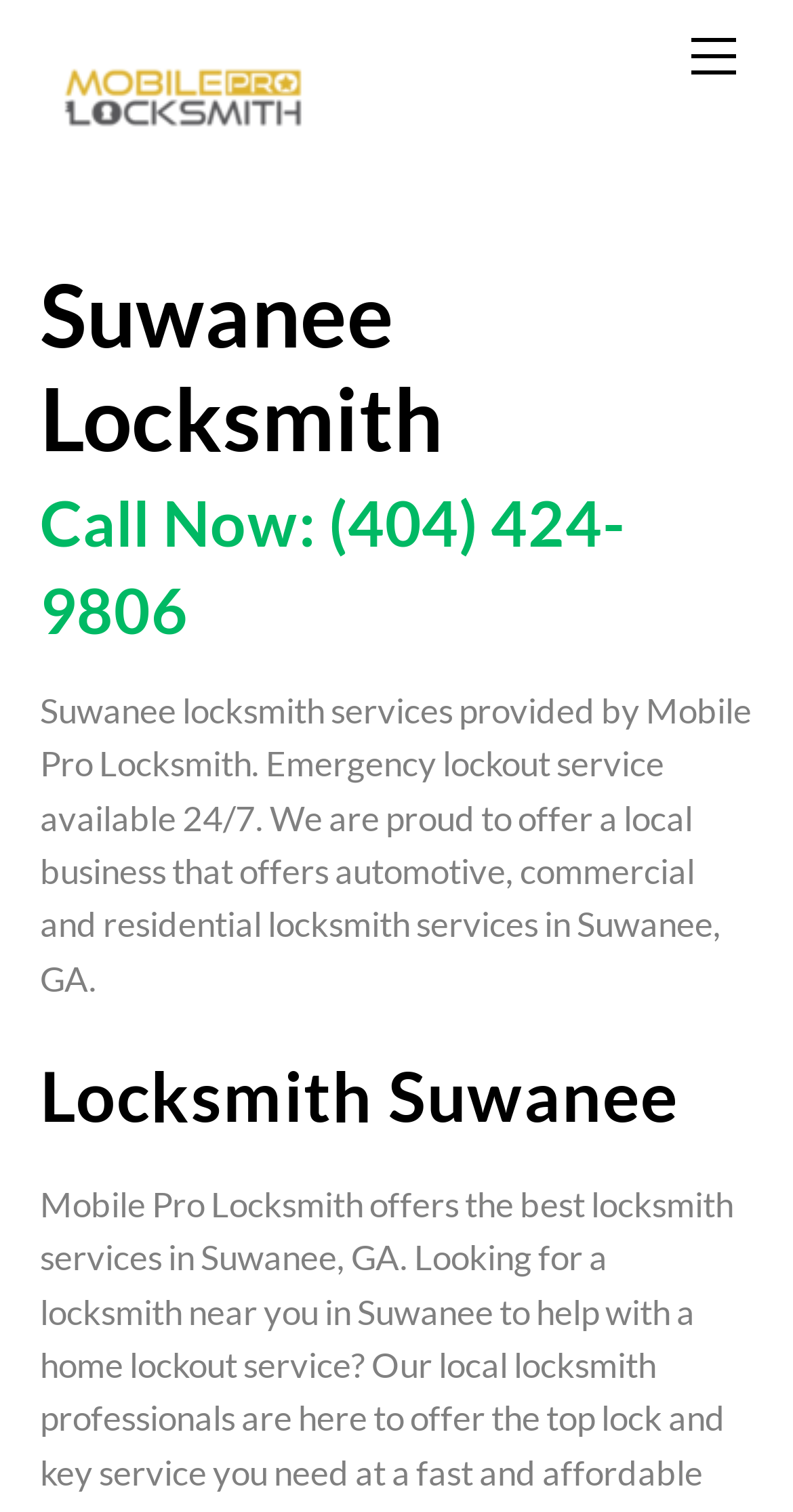Provide the bounding box coordinates for the UI element that is described by this text: "Call Now: (404) 424-9806". The coordinates should be in the form of four float numbers between 0 and 1: [left, top, right, bottom].

[0.05, 0.322, 0.789, 0.429]